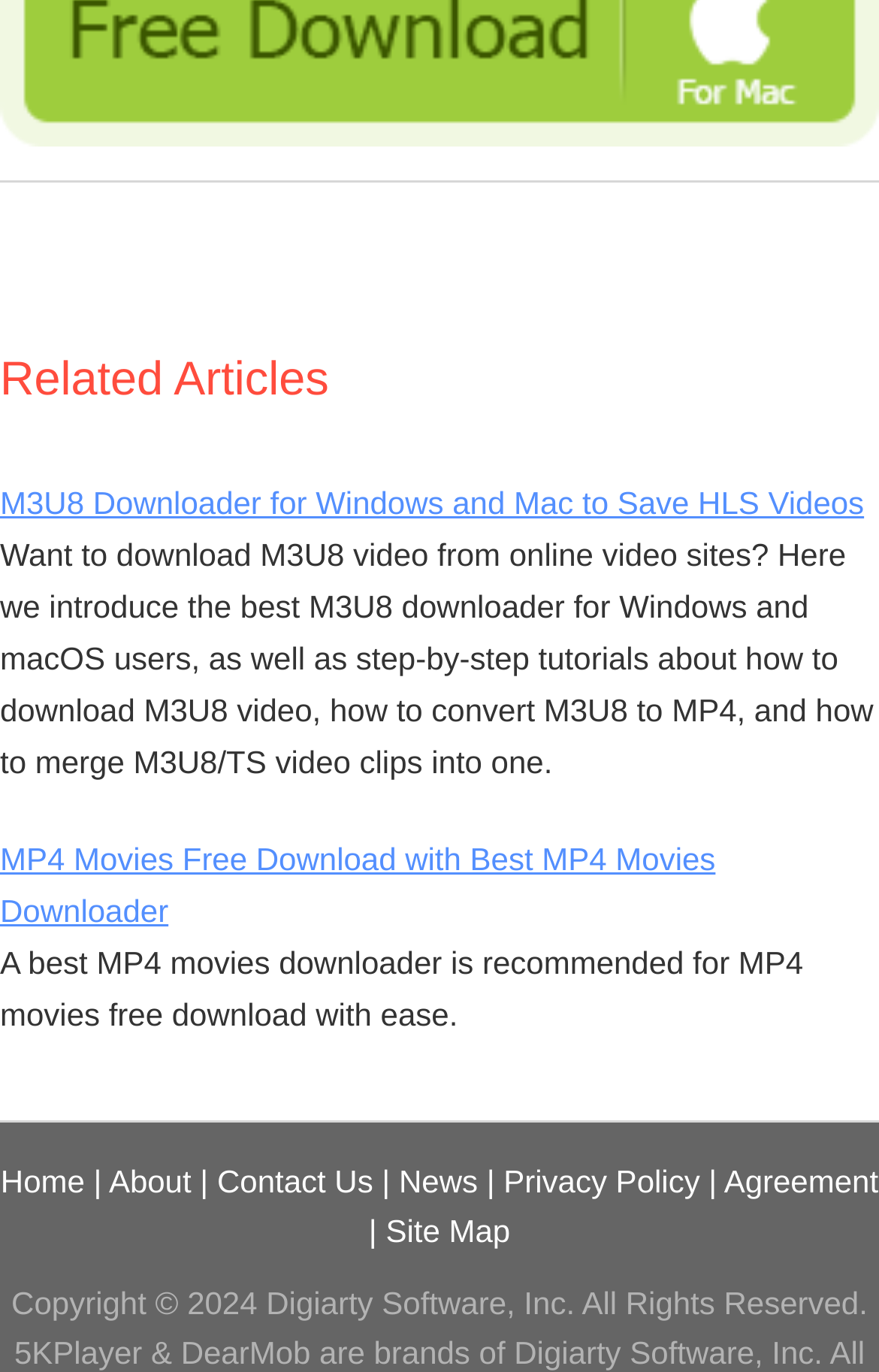Please give a one-word or short phrase response to the following question: 
What is the topic of the first related article?

M3U8 Downloader